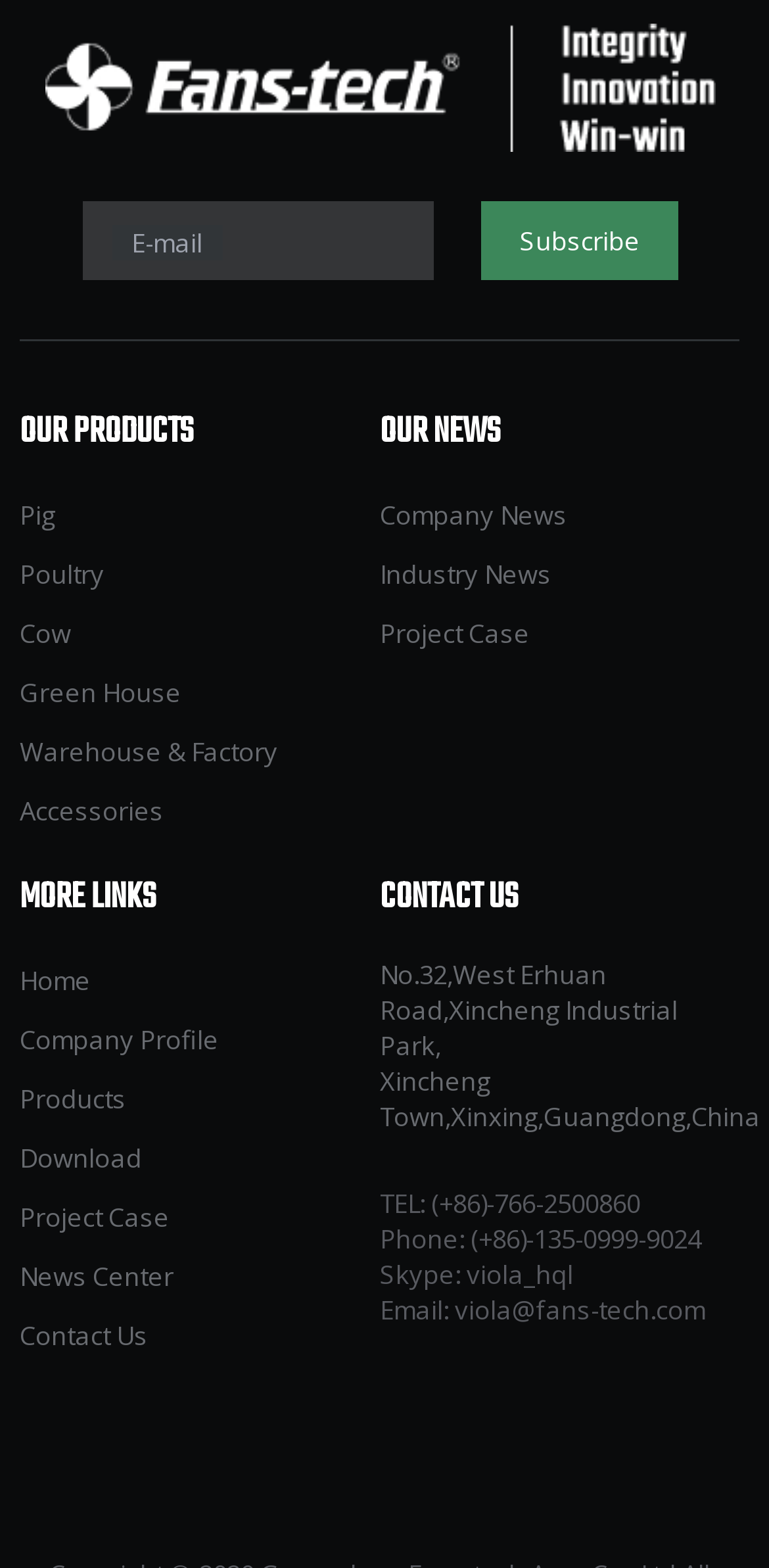Can you look at the image and give a comprehensive answer to the question:
What is the company's phone number?

I found the phone number by looking at the 'CONTACT US' section, where it says 'TEL: (+86)-766-2500860'.